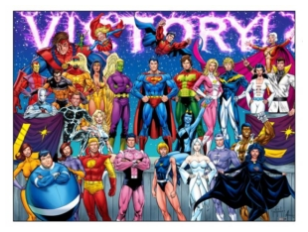What is the theme of the setting?
Using the information from the image, provide a comprehensive answer to the question.

The caption describes the setting as reflecting a classic superhero theme, capturing the essence of teamwork and triumph.